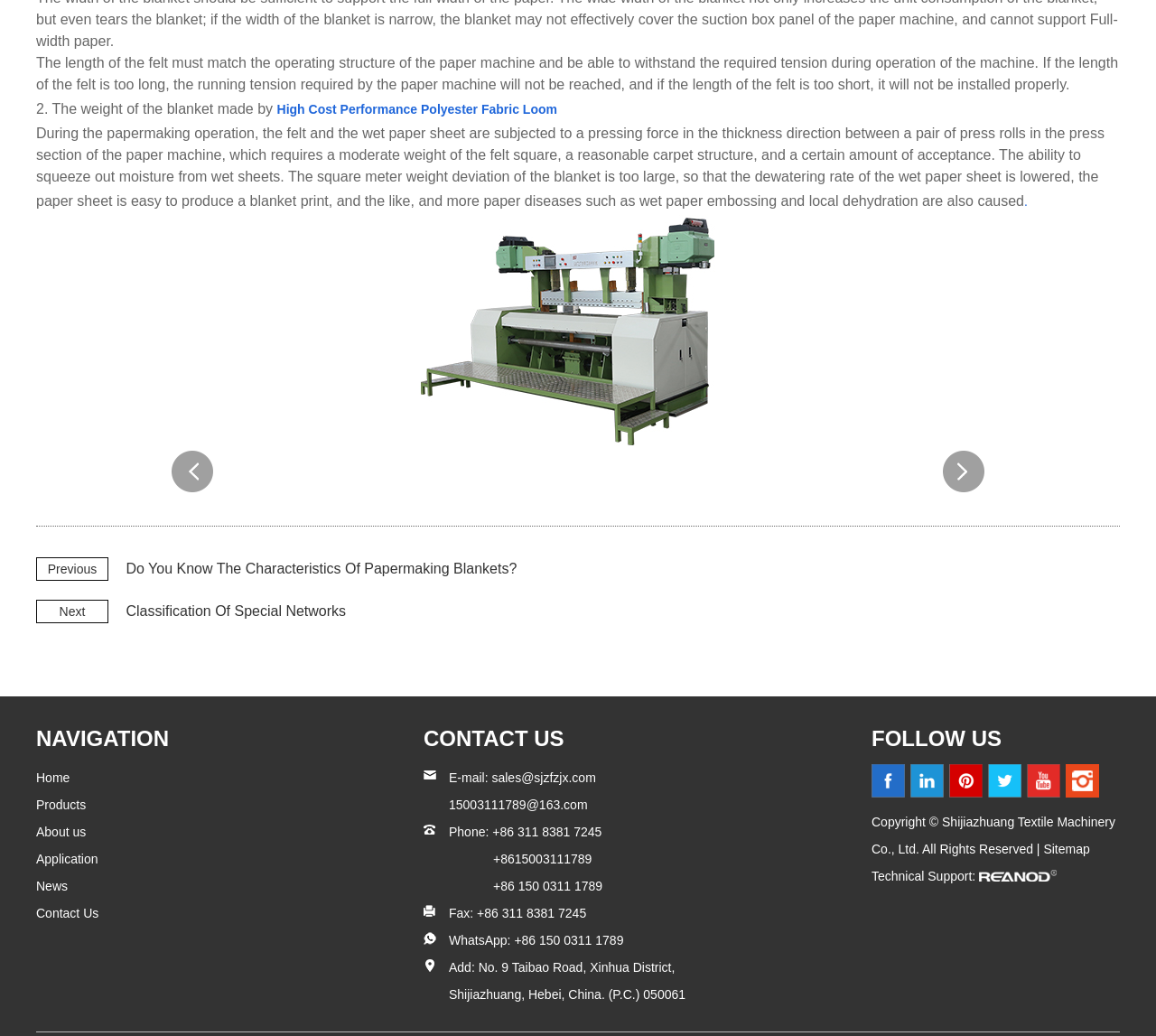Extract the bounding box of the UI element described as: "Contact Us".

[0.366, 0.701, 0.488, 0.724]